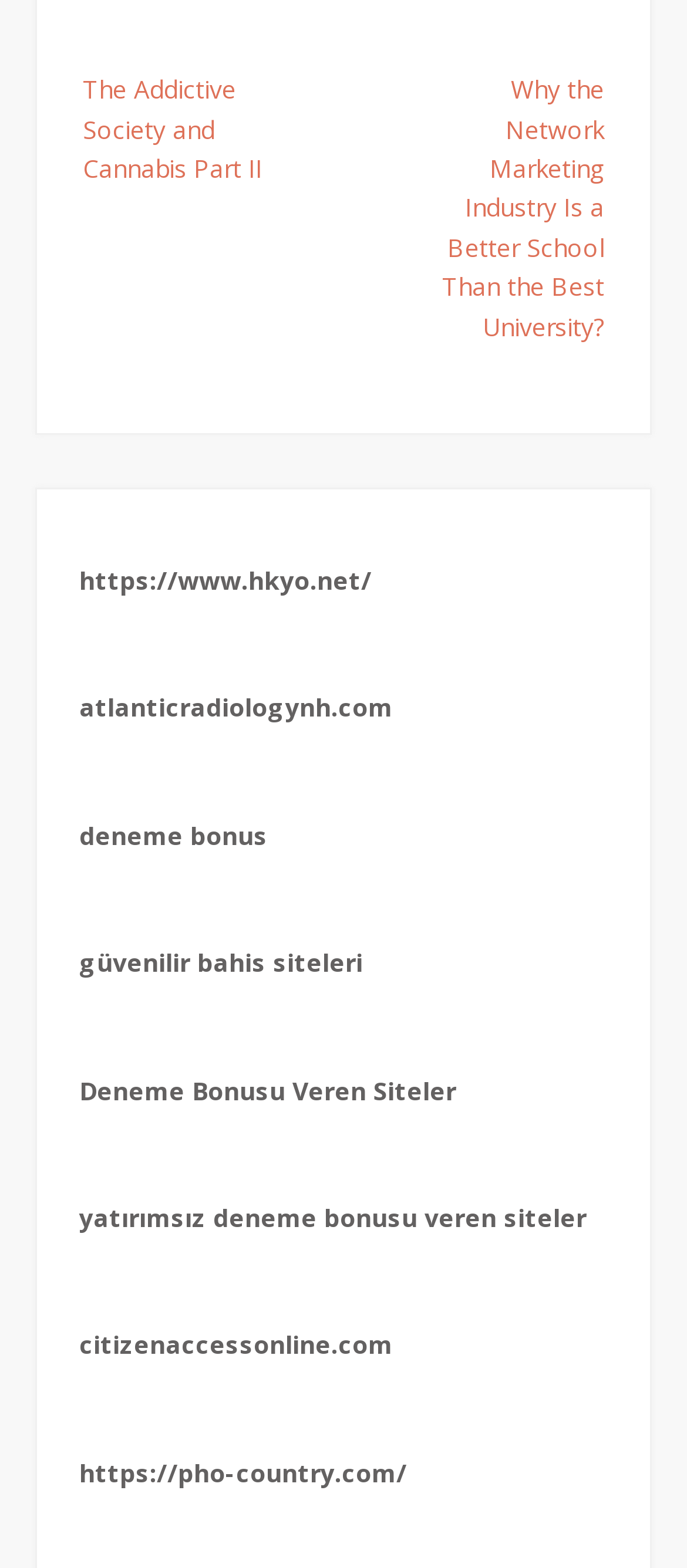Please answer the following question using a single word or phrase: 
What is the URL of the fifth link?

https://www.hkyo.net/